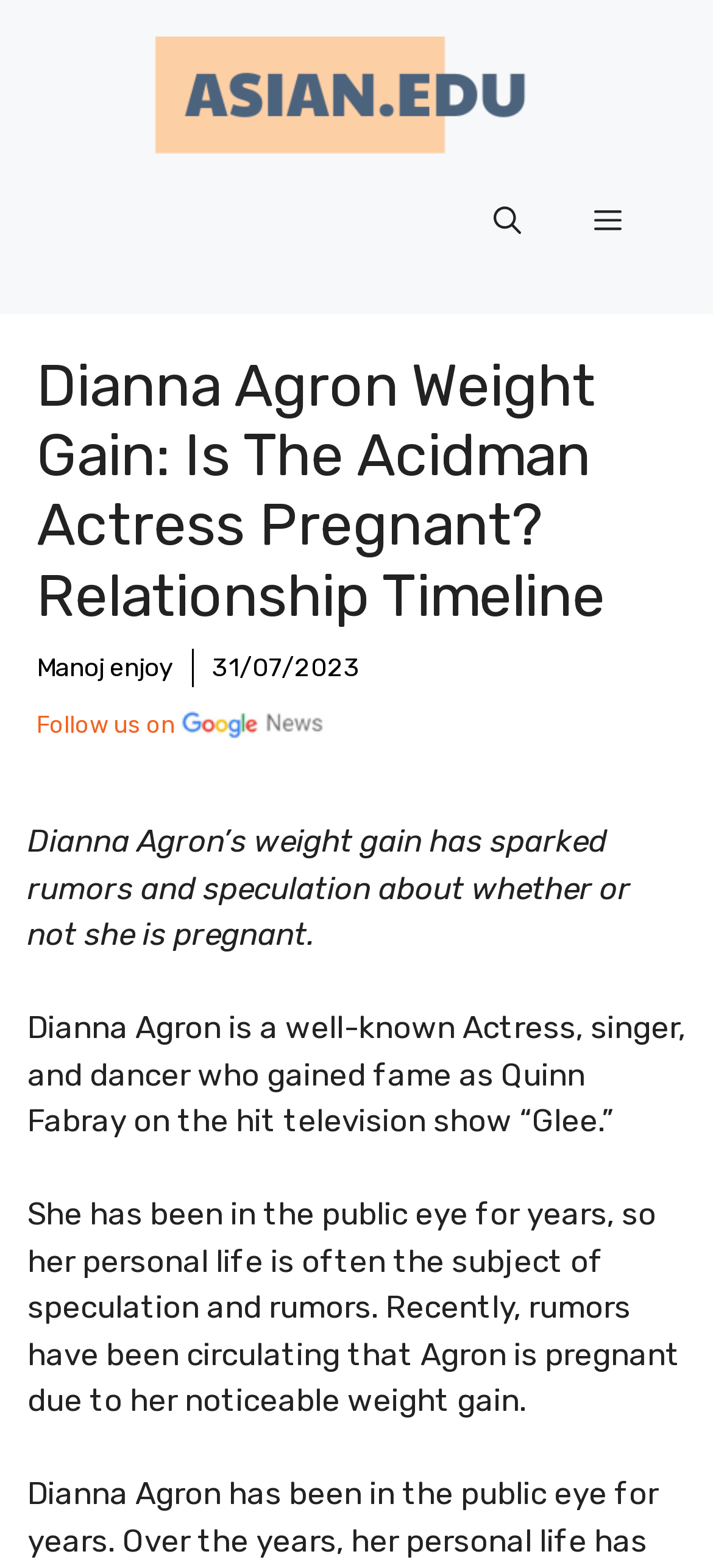Provide a brief response to the question below using a single word or phrase: 
What is Dianna Agron's profession?

Actress, singer, and dancer